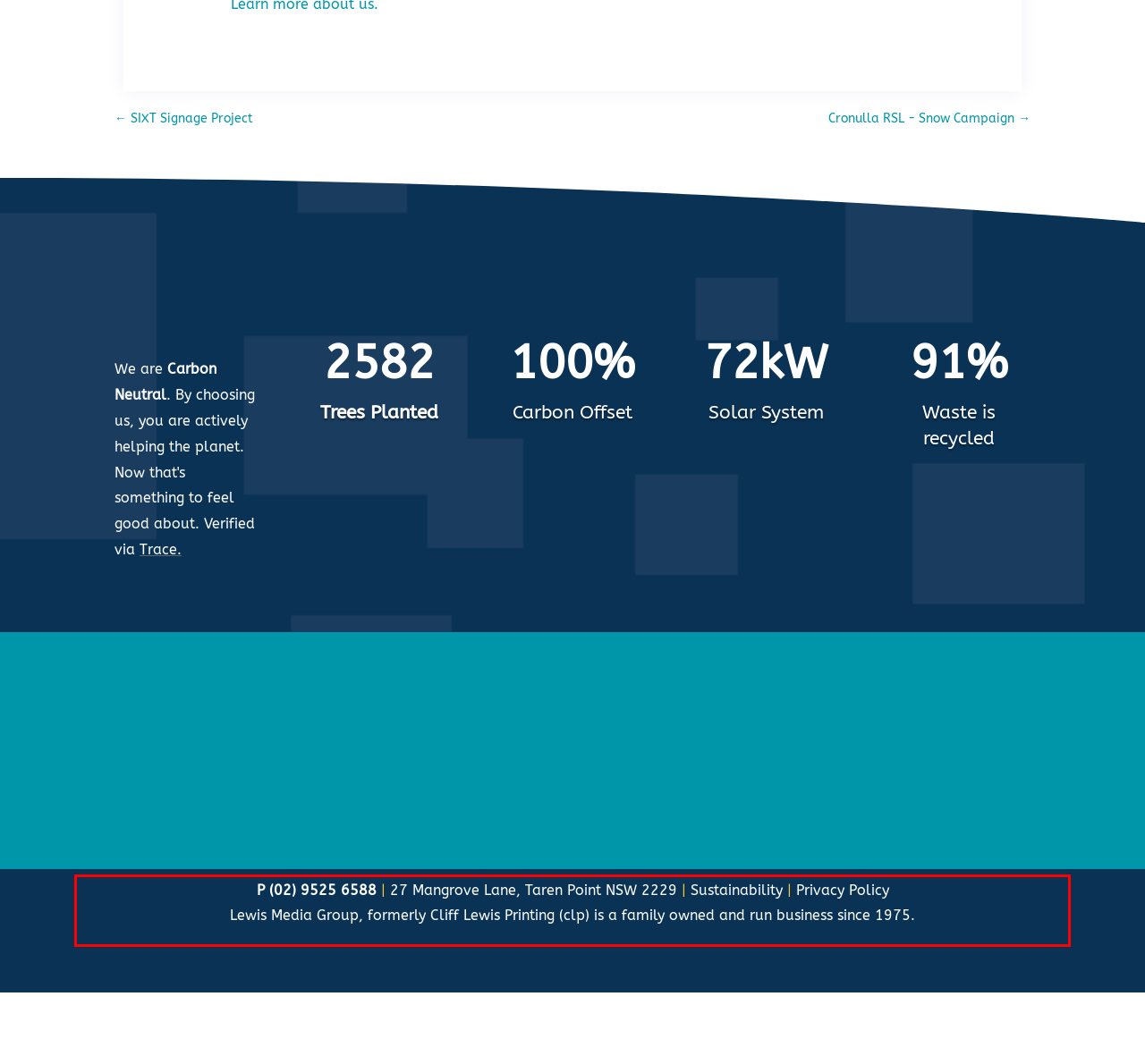You are provided with a screenshot of a webpage that includes a red bounding box. Extract and generate the text content found within the red bounding box.

P (02) 9525 6588 | 27 Mangrove Lane, Taren Point NSW 2229 | Sustainability | Privacy Policy Lewis Media Group, formerly Cliff Lewis Printing (clp) is a family owned and run business since 1975.